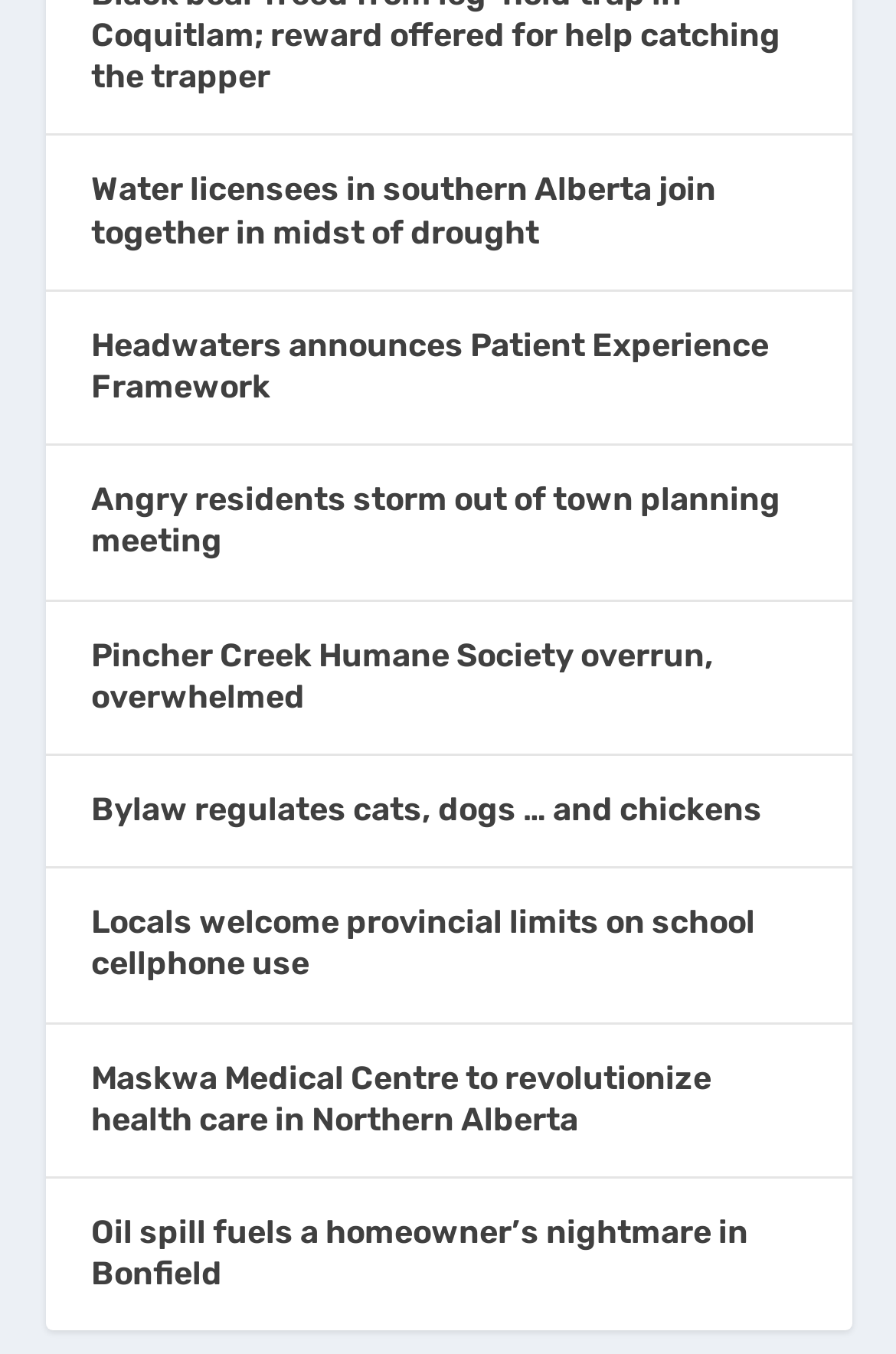Please use the details from the image to answer the following question comprehensively:
How many news articles are on this page?

I counted the number of link elements on the page, which represent individual news articles. There are 11 link elements, each with a unique title and bounding box coordinates.